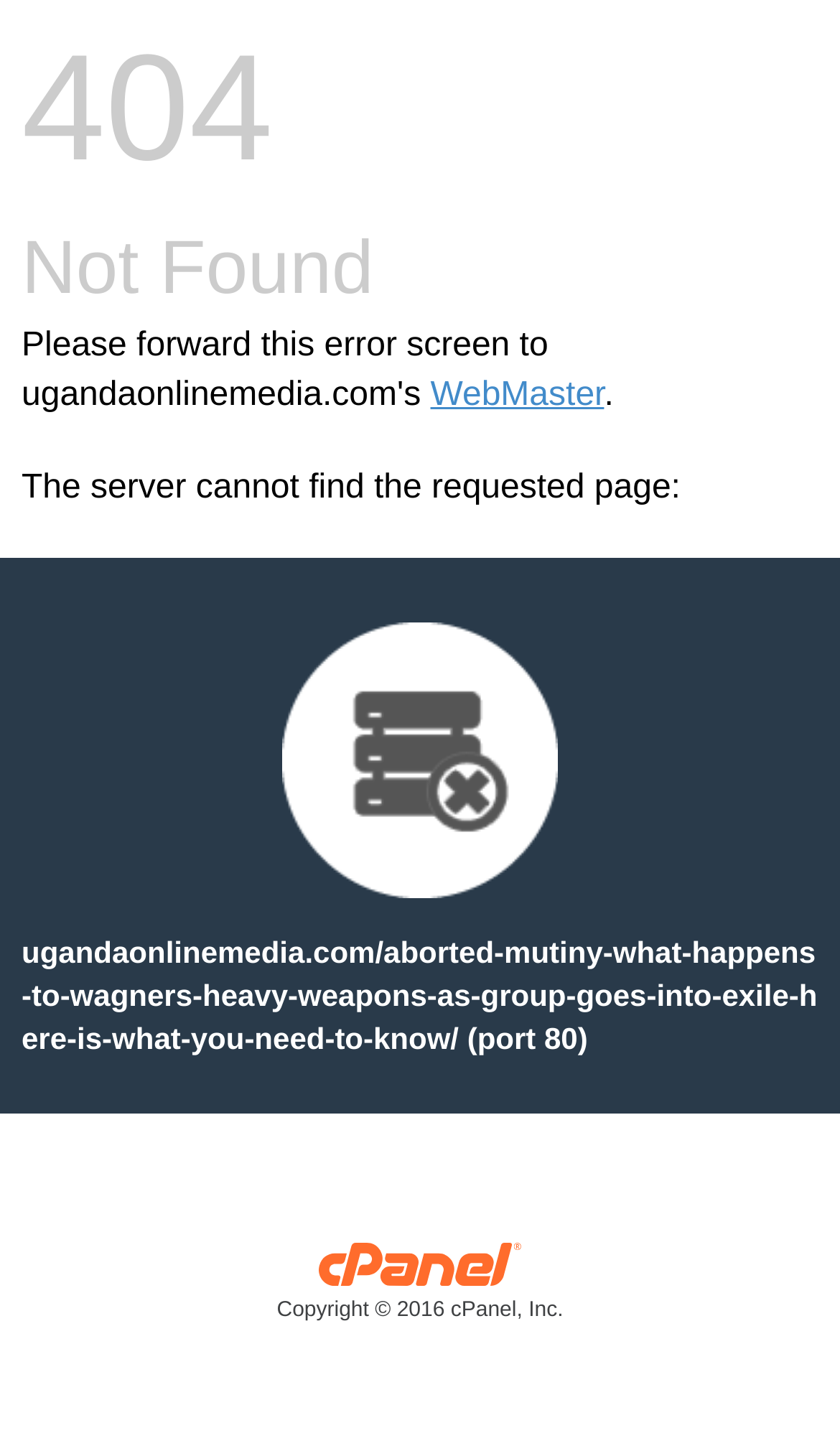Find the bounding box coordinates for the HTML element specified by: "Copyright © 2016 cPanel, Inc.".

[0.026, 0.863, 0.974, 0.911]